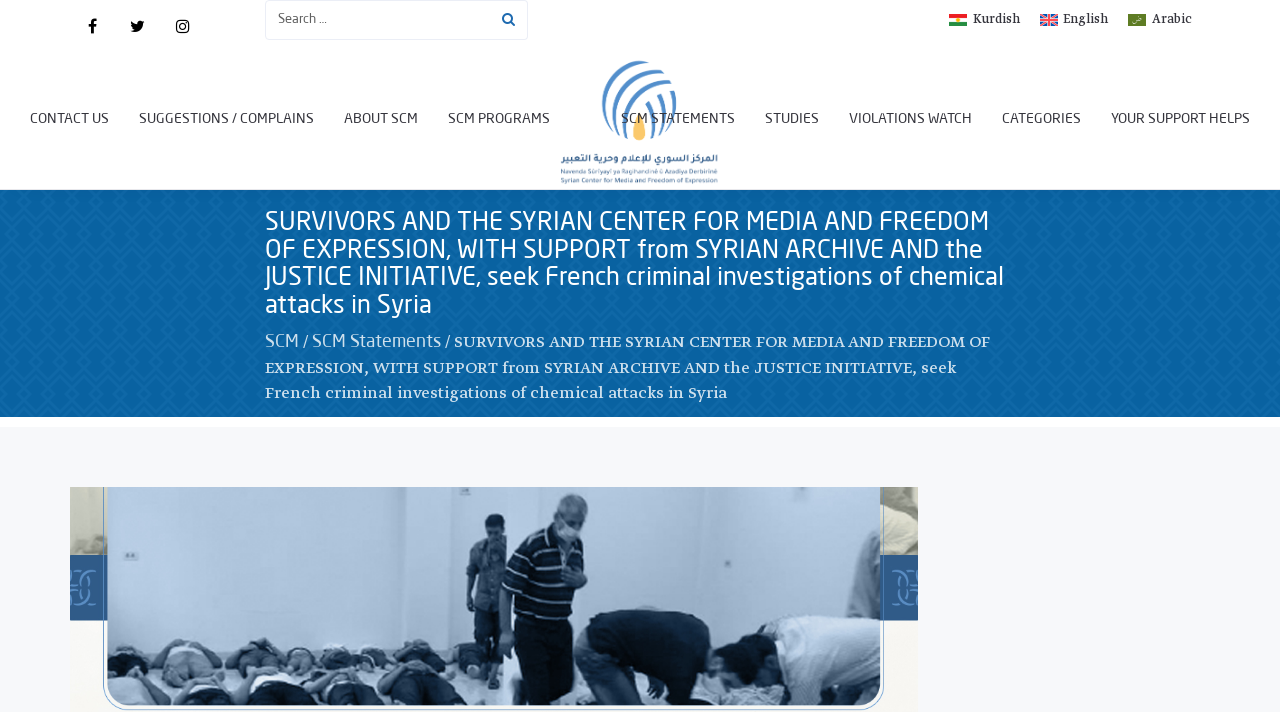Pinpoint the bounding box coordinates of the area that must be clicked to complete this instruction: "View article abstract".

None